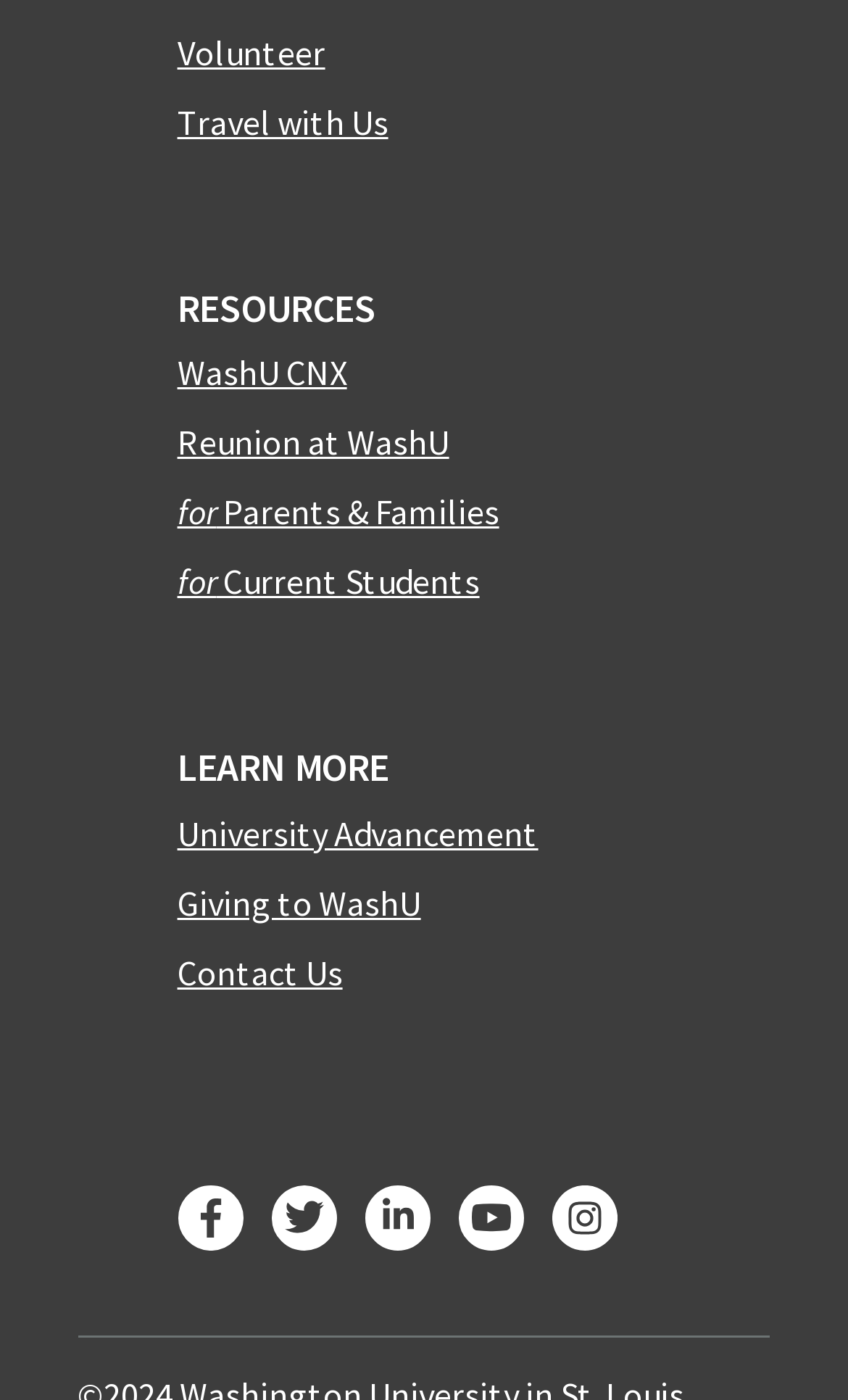Please locate the clickable area by providing the bounding box coordinates to follow this instruction: "Visit WashU CNX".

[0.209, 0.251, 0.409, 0.282]